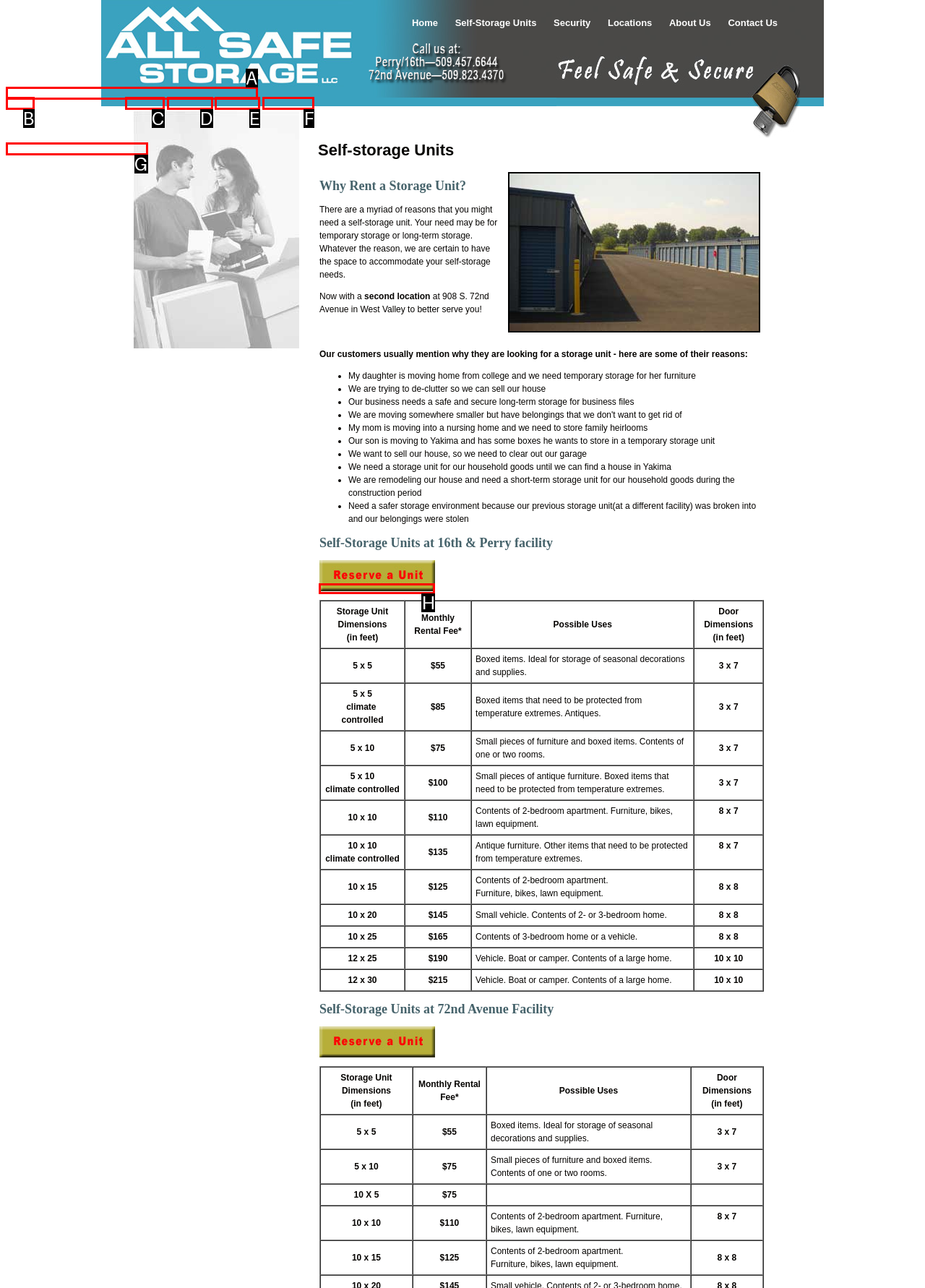Tell me which letter I should select to achieve the following goal: Click on the 'Reserve a Storage Unit at All Safe Storage in Yakima' link
Answer with the corresponding letter from the provided options directly.

H